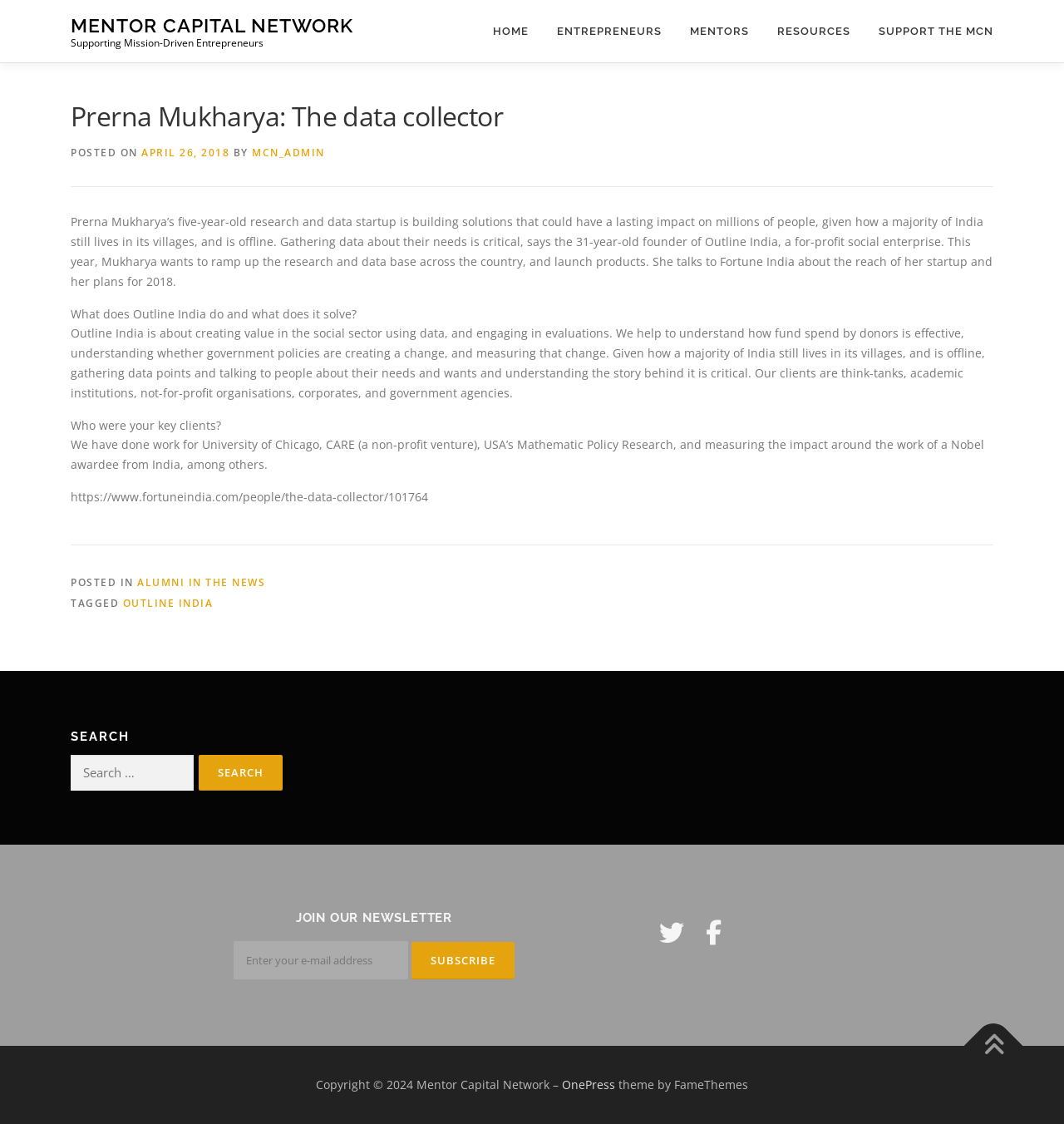Please mark the bounding box coordinates of the area that should be clicked to carry out the instruction: "Visit Wieringen municipality website".

None